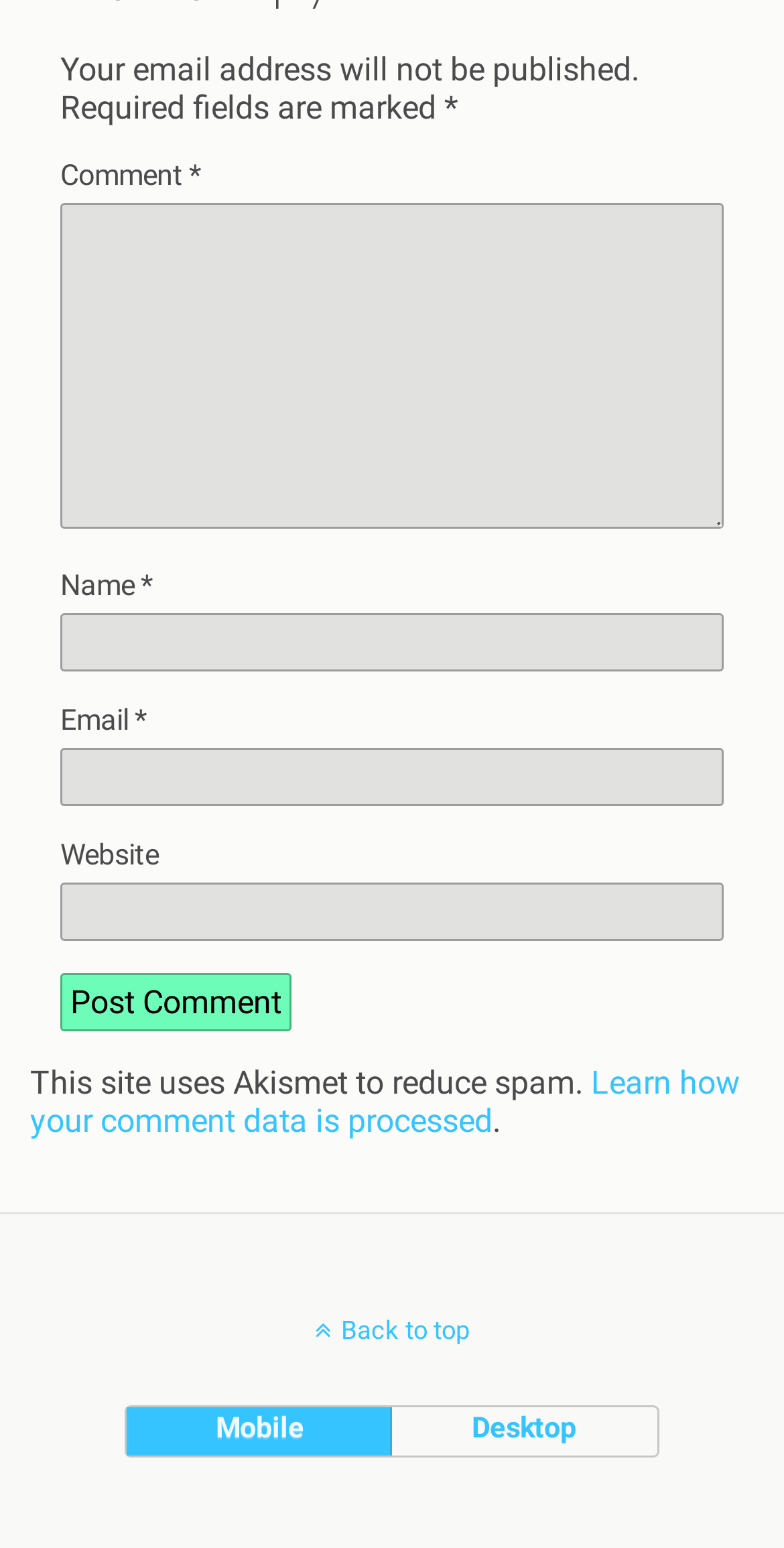Predict the bounding box coordinates of the area that should be clicked to accomplish the following instruction: "Type your name". The bounding box coordinates should consist of four float numbers between 0 and 1, i.e., [left, top, right, bottom].

[0.077, 0.396, 0.923, 0.434]